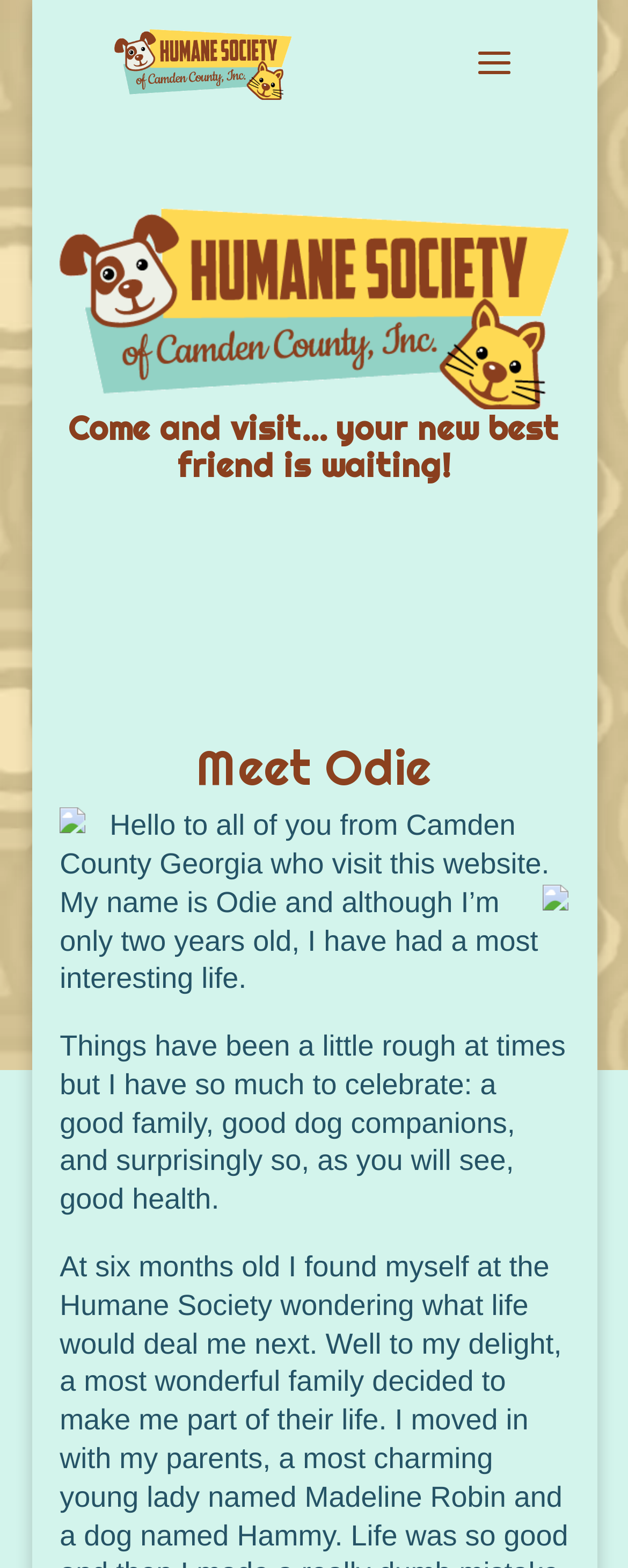What is the name of the dog?
Based on the screenshot, give a detailed explanation to answer the question.

Based on the webpage content, specifically the heading 'Meet Odie' and the text 'My name is Odie and although I’m only two years old, I have had a most interesting life.', it is clear that the name of the dog is Odie.